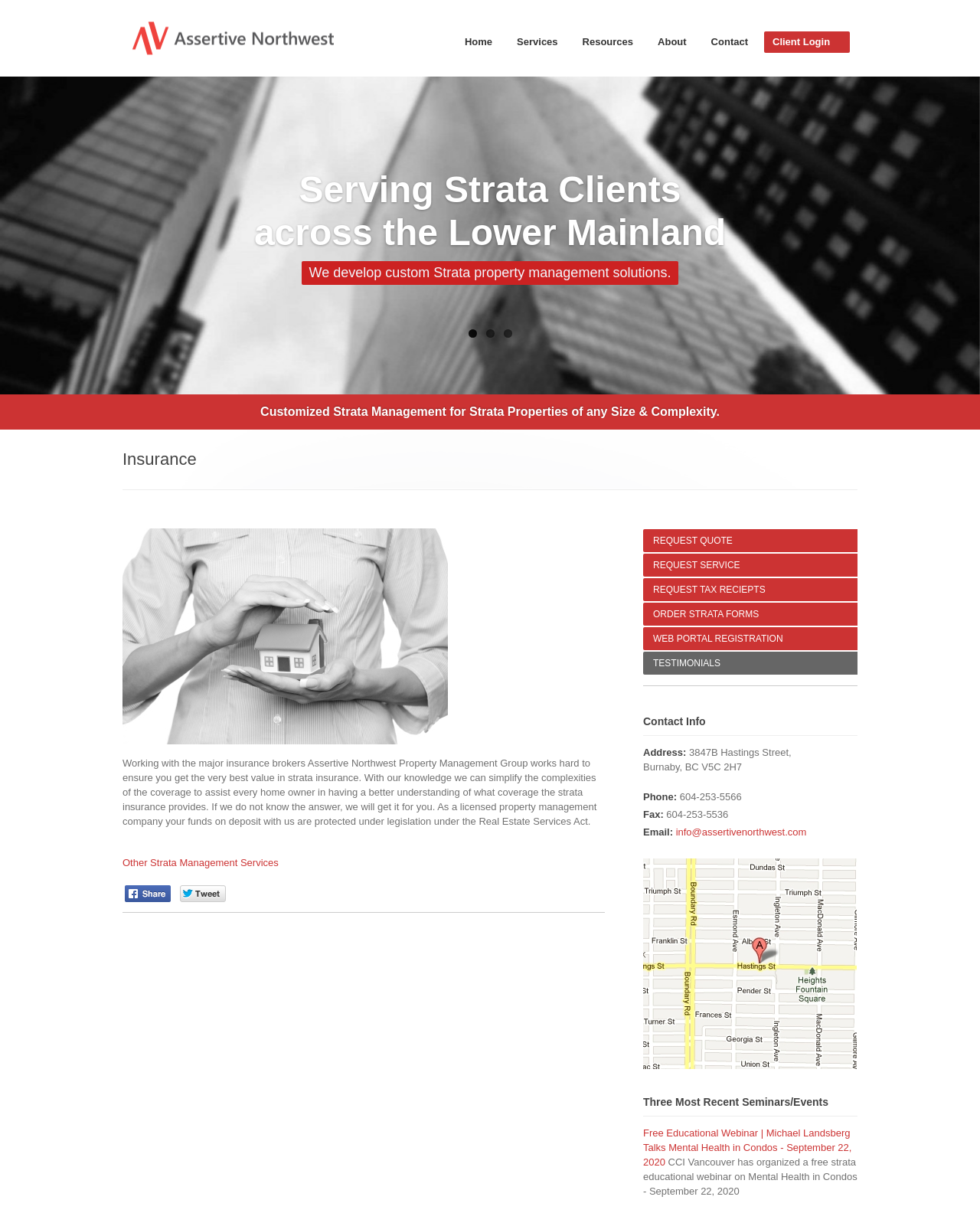Please find the bounding box for the UI element described by: "Other Strata Management Services".

[0.125, 0.706, 0.284, 0.716]